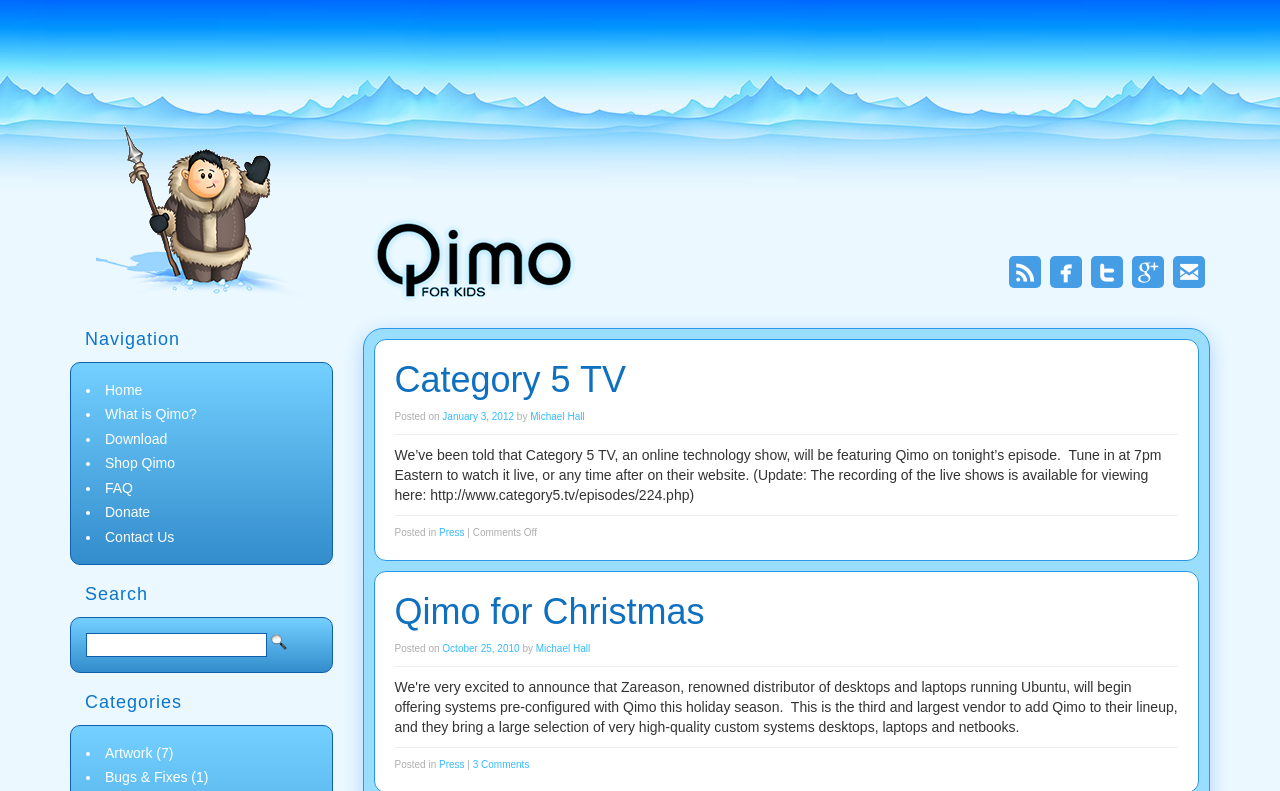Provide the bounding box coordinates for the UI element described in this sentence: "Follow Us on Twitter". The coordinates should be four float values between 0 and 1, i.e., [left, top, right, bottom].

[0.853, 0.324, 0.878, 0.364]